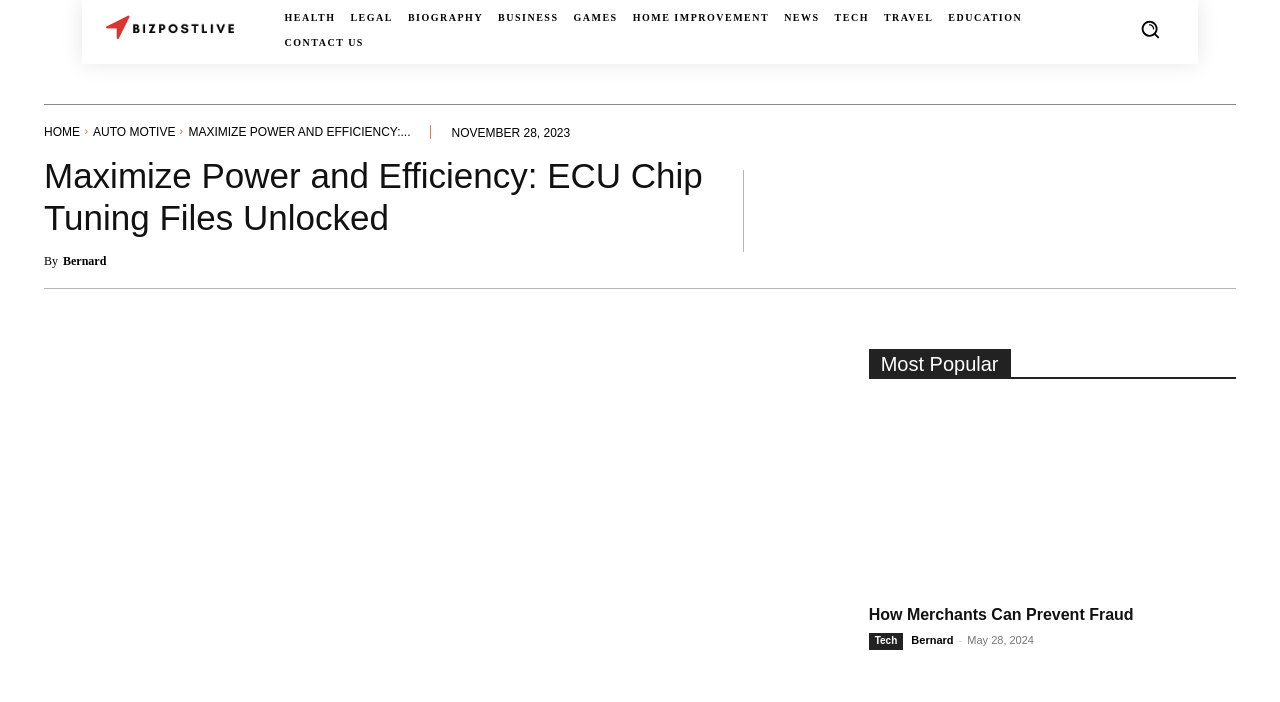What is the logo of the website?
Please provide a detailed answer to the question.

The logo of the website is located at the top left corner of the webpage, and it is an image element with a bounding box of [0.102, 0.017, 0.185, 0.067]. It is also a link element with a Unicode character ''.